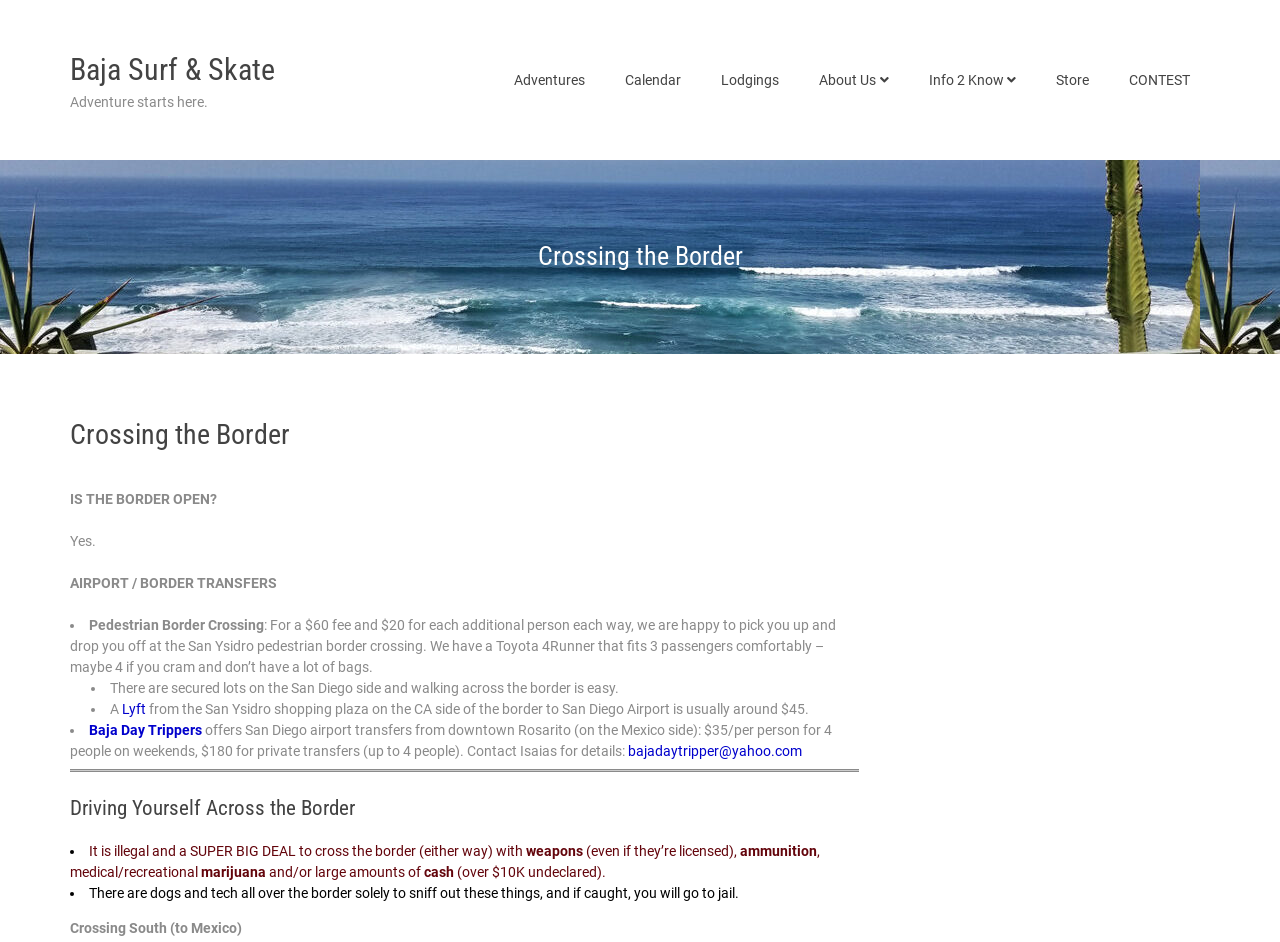What is the fee for pedestrian border crossing?
Based on the image, answer the question with a single word or brief phrase.

$60